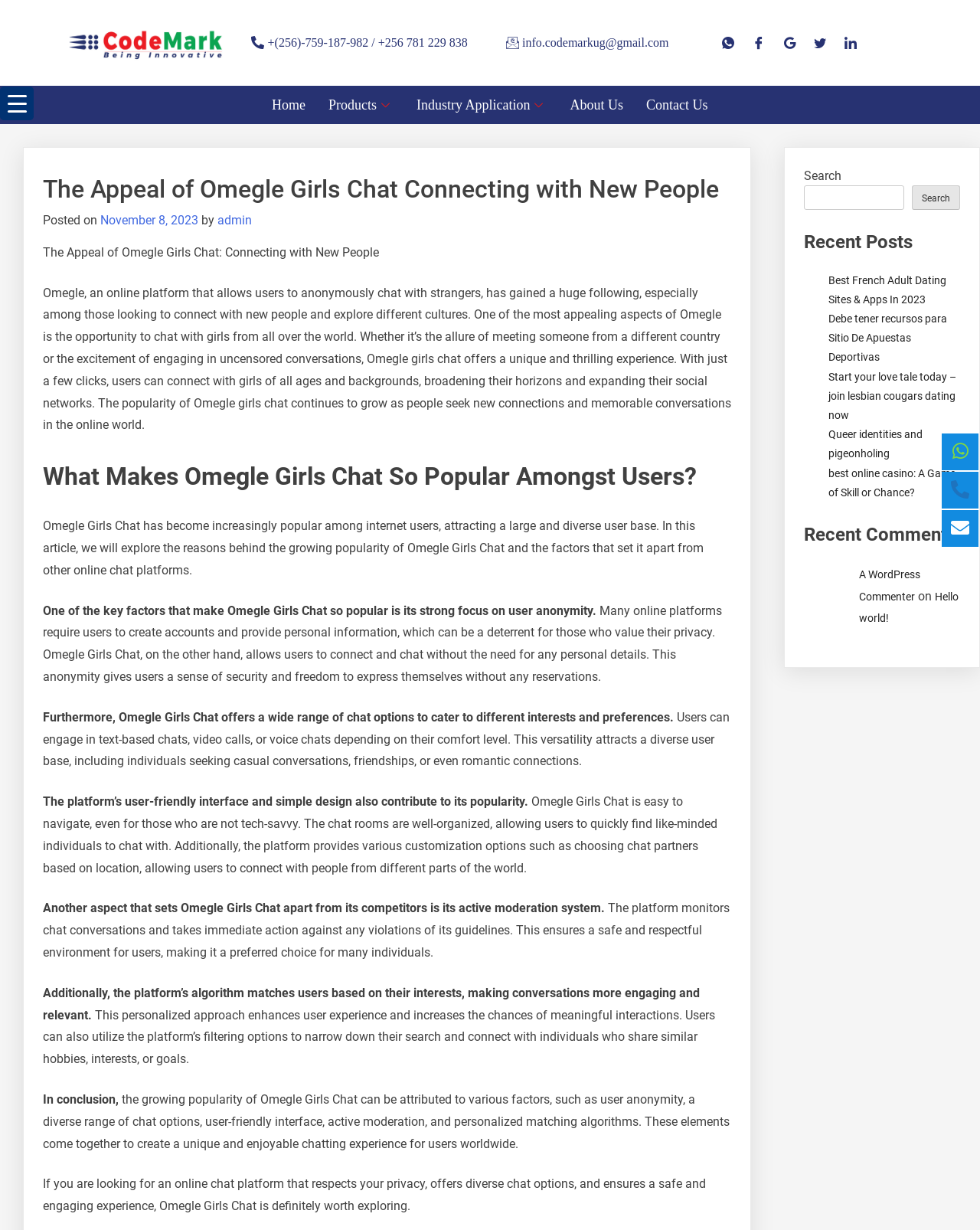Pinpoint the bounding box coordinates of the clickable area necessary to execute the following instruction: "Search for something". The coordinates should be given as four float numbers between 0 and 1, namely [left, top, right, bottom].

[0.82, 0.151, 0.923, 0.17]